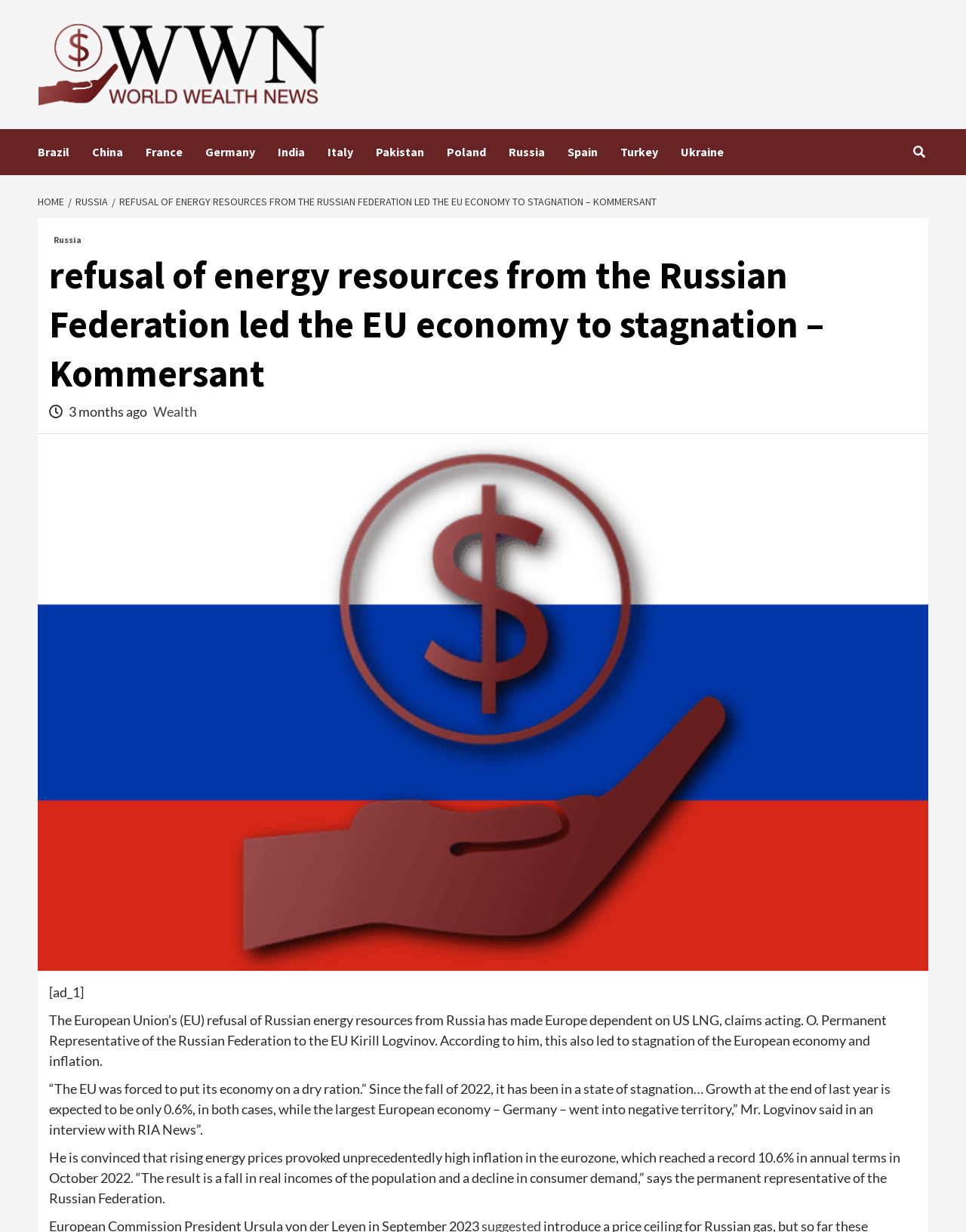Determine the bounding box coordinates of the clickable element necessary to fulfill the instruction: "Click on the WORLD WEALTH NEWS link". Provide the coordinates as four float numbers within the 0 to 1 range, i.e., [left, top, right, bottom].

[0.039, 0.018, 0.339, 0.086]